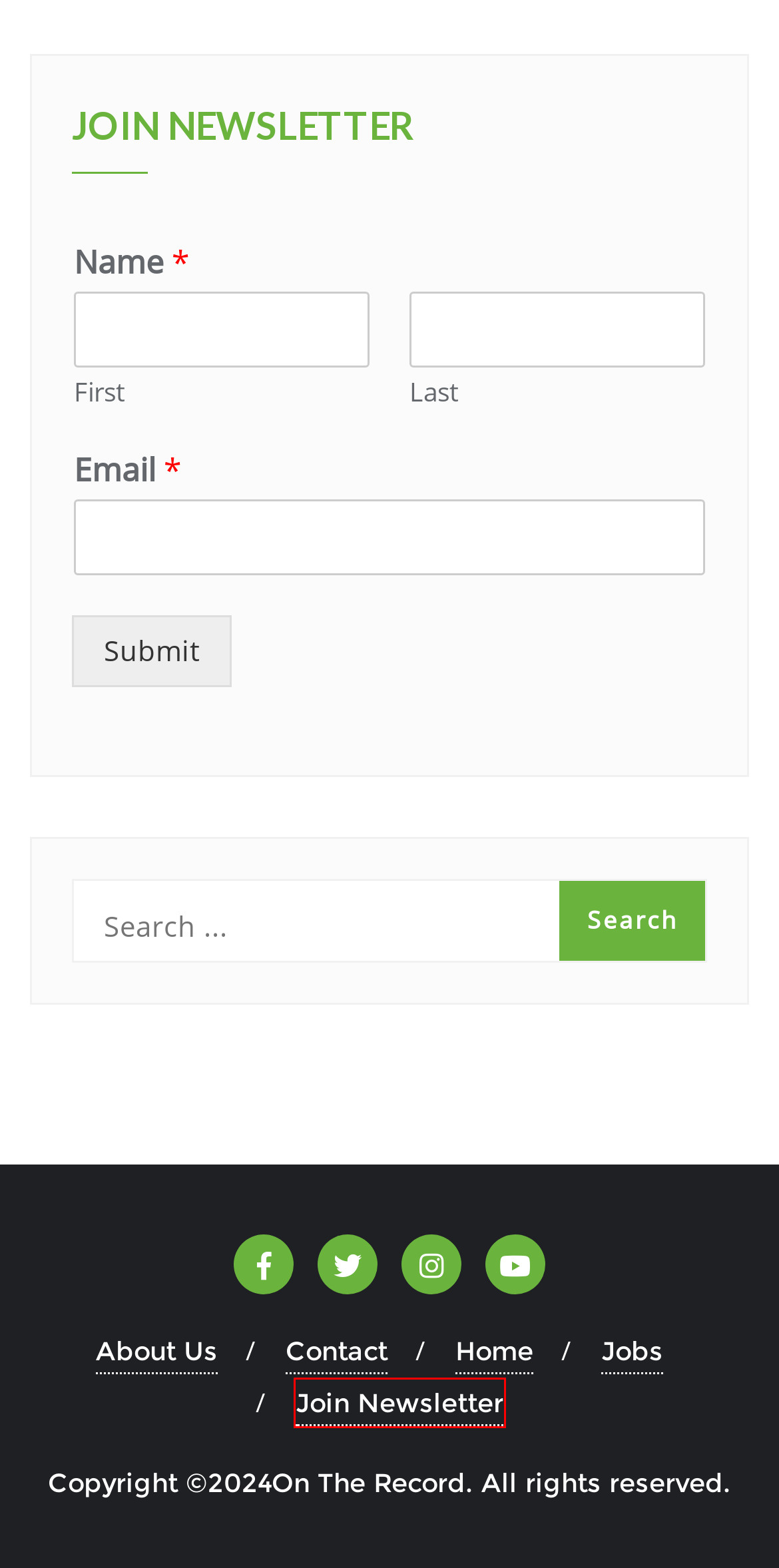You have a screenshot of a webpage with a red bounding box around an element. Select the webpage description that best matches the new webpage after clicking the element within the red bounding box. Here are the descriptions:
A. On The Record
B. Is CBD a Good Weight Loss Method? - On The Record
C. Contact - On The Record
D. About Us - On The Record
E. Join Newsletter - On The Record
F. Jobs - On The Record
G. December 2023 - On The Record
H. Home - On The Record

E